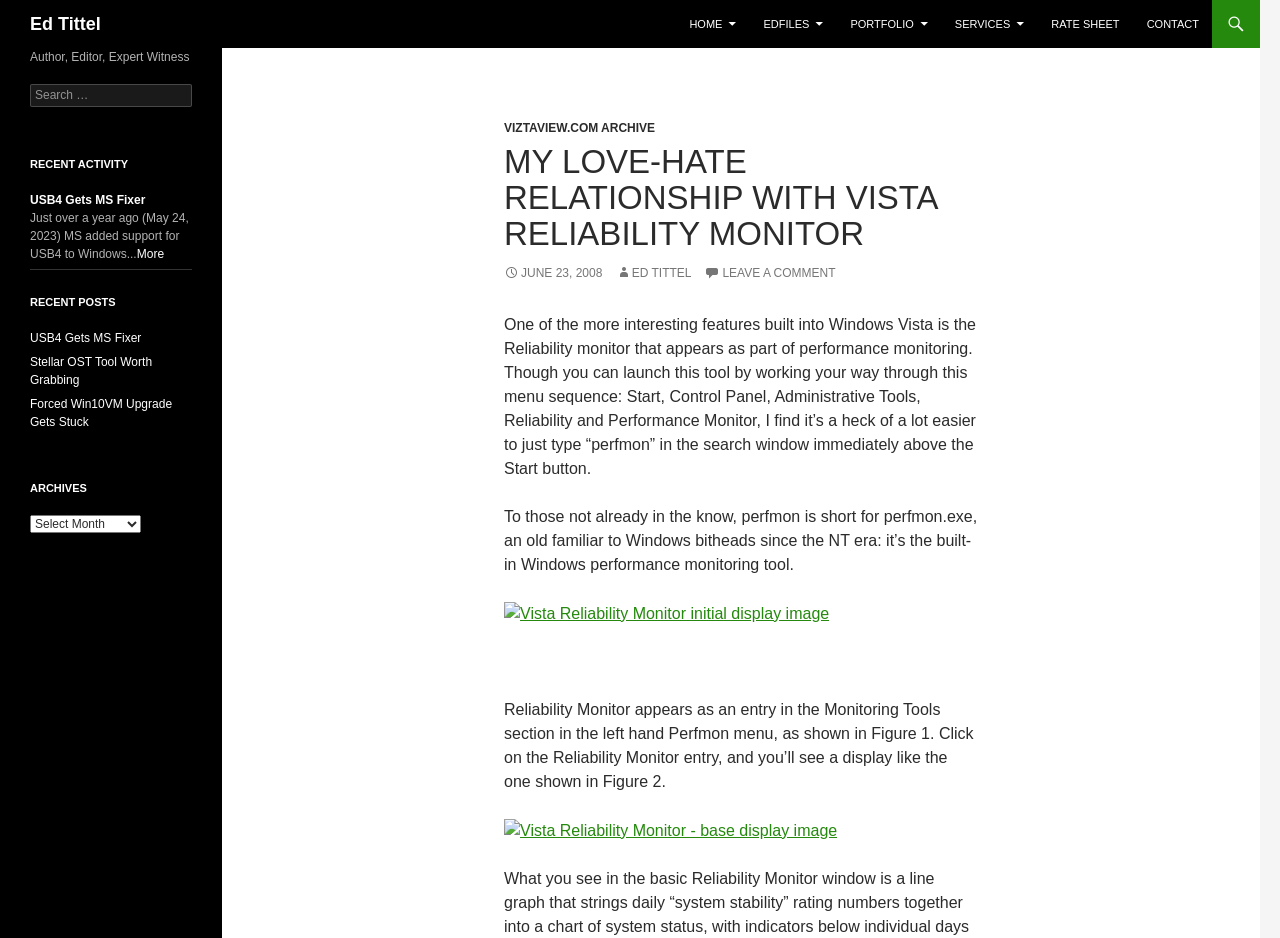Can you give a detailed response to the following question using the information from the image? What is the author's name?

The author's name is mentioned in the heading 'Ed Tittel' at the top of the webpage, and also in the link ' ED TITTEL' below the article title.